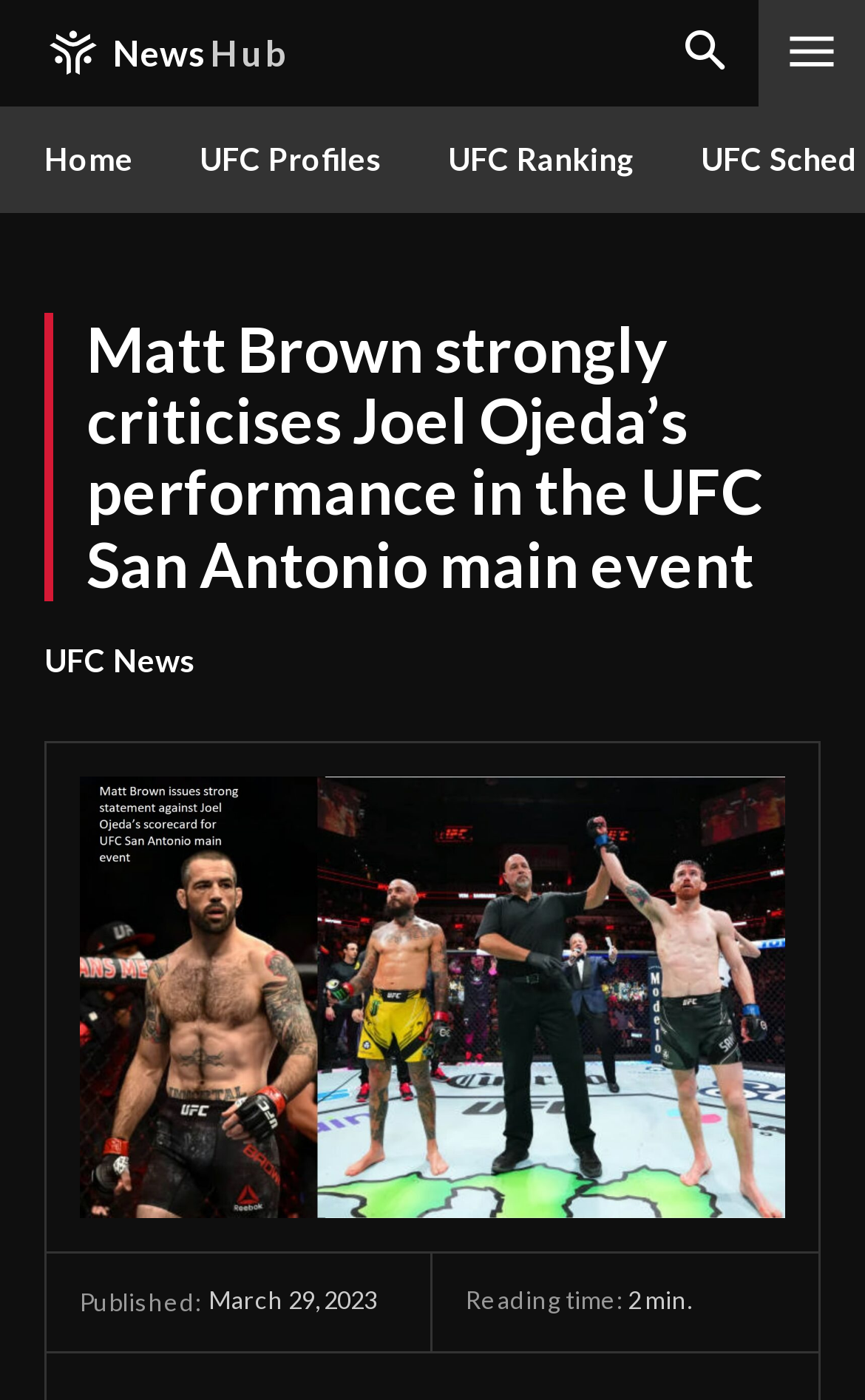Extract the main heading text from the webpage.

Matt Brown strongly criticises Joel Ojeda’s performance in the UFC San Antonio main event